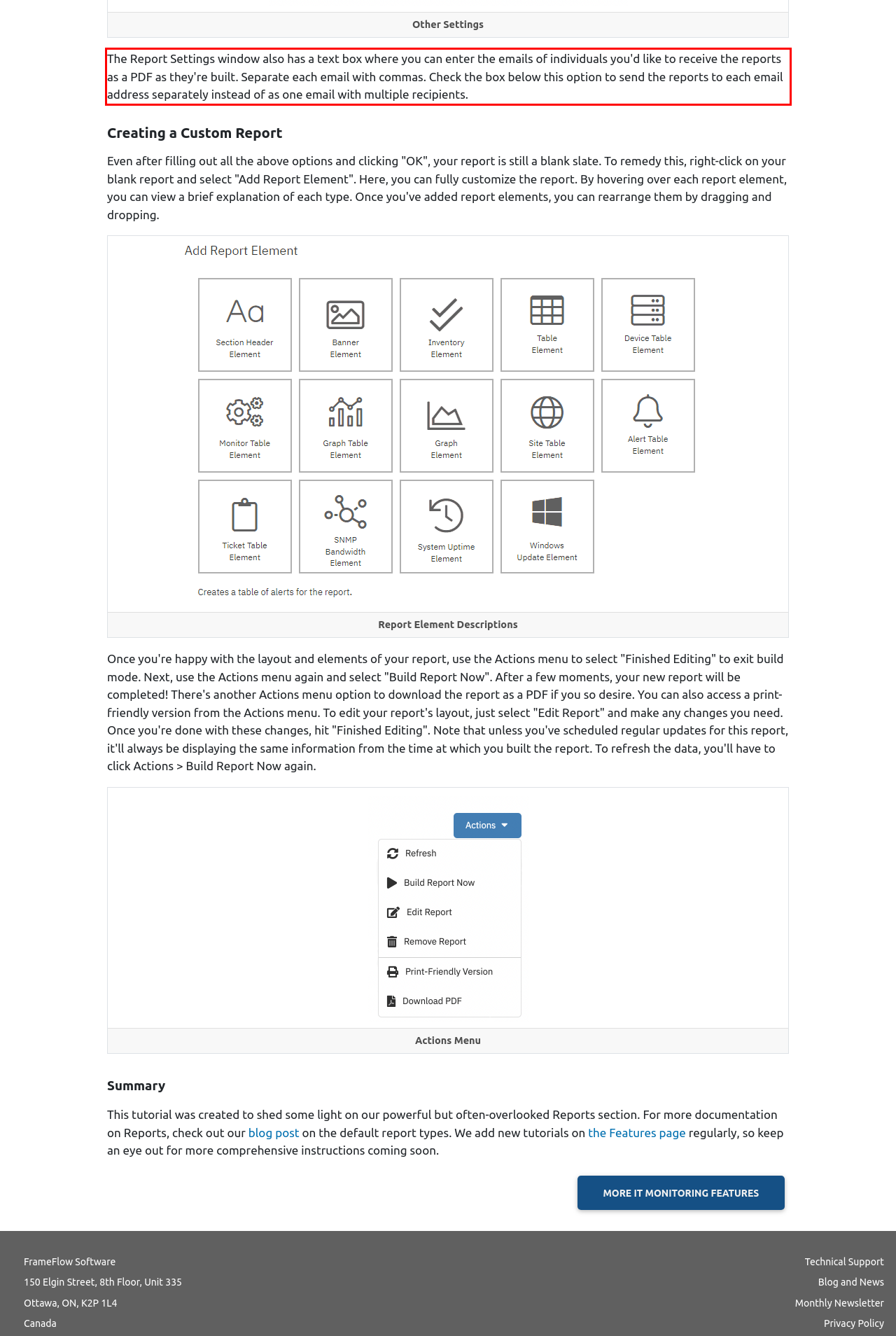Analyze the screenshot of the webpage and extract the text from the UI element that is inside the red bounding box.

The Report Settings window also has a text box where you can enter the emails of individuals you'd like to receive the reports as a PDF as they're built. Separate each email with commas. Check the box below this option to send the reports to each email address separately instead of as one email with multiple recipients.